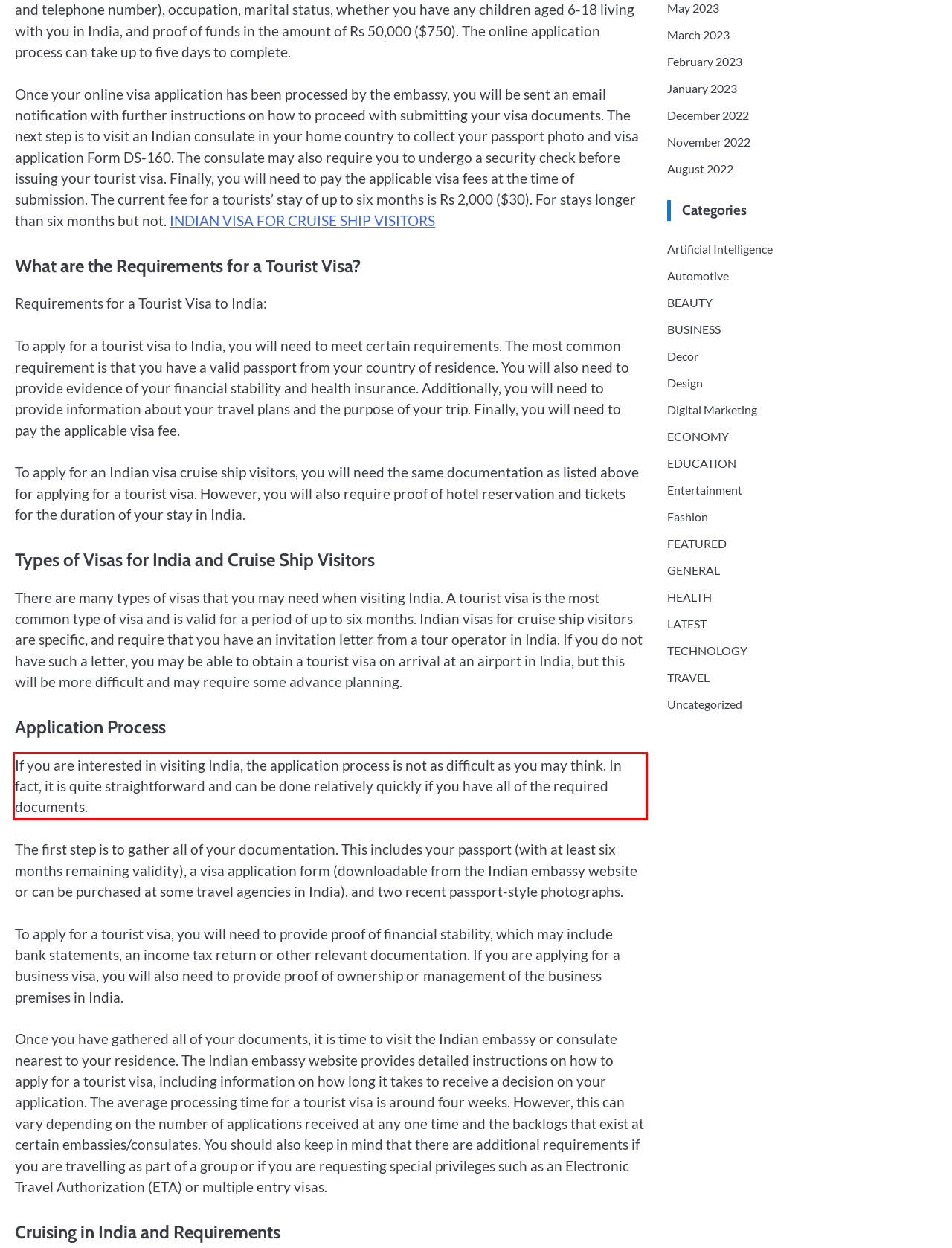Examine the webpage screenshot and use OCR to recognize and output the text within the red bounding box.

If you are interested in visiting India, the application process is not as difficult as you may think. In fact, it is quite straightforward and can be done relatively quickly if you have all of the required documents.